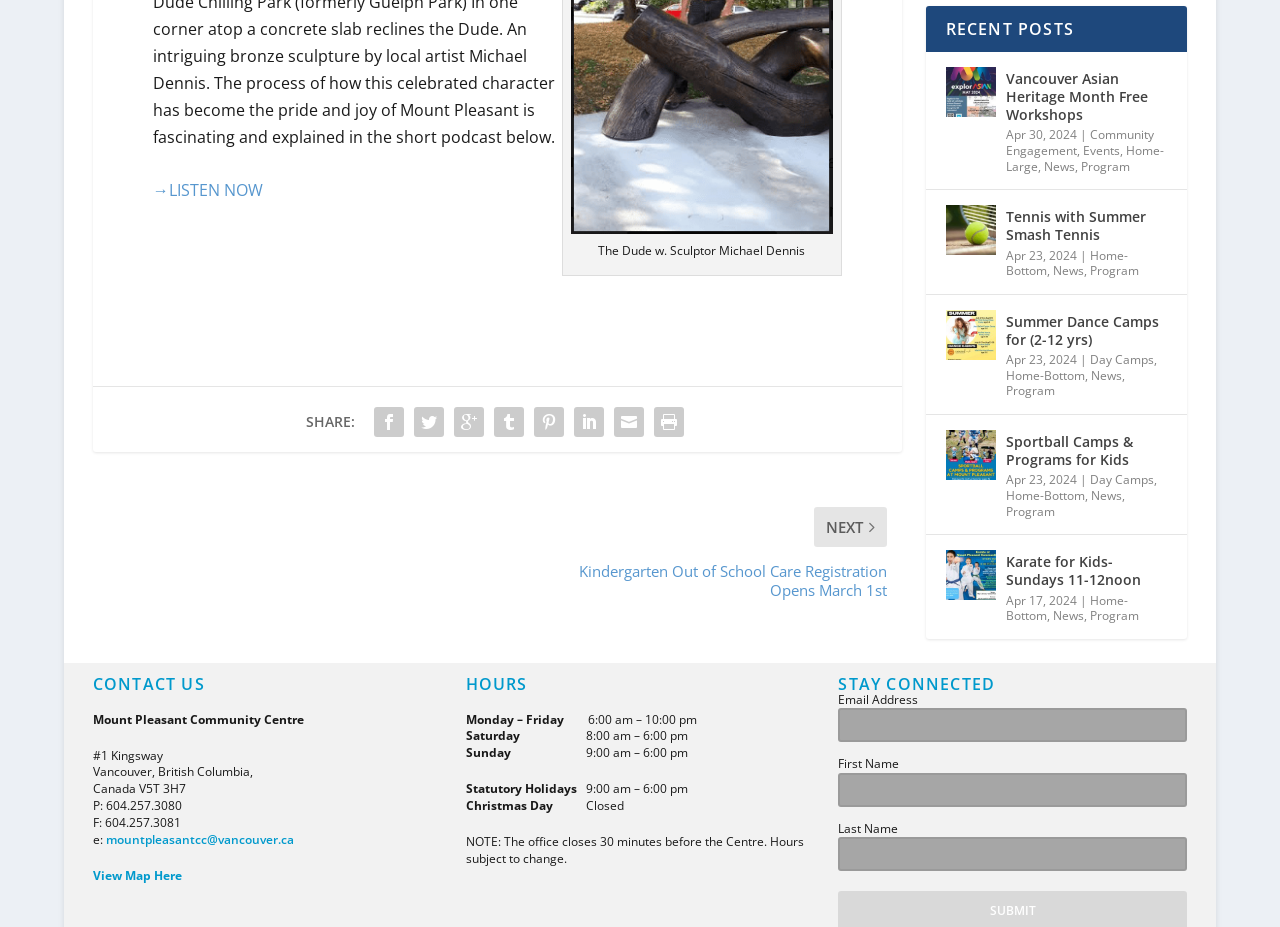Given the description "View Map Here", provide the bounding box coordinates of the corresponding UI element.

[0.072, 0.935, 0.142, 0.953]